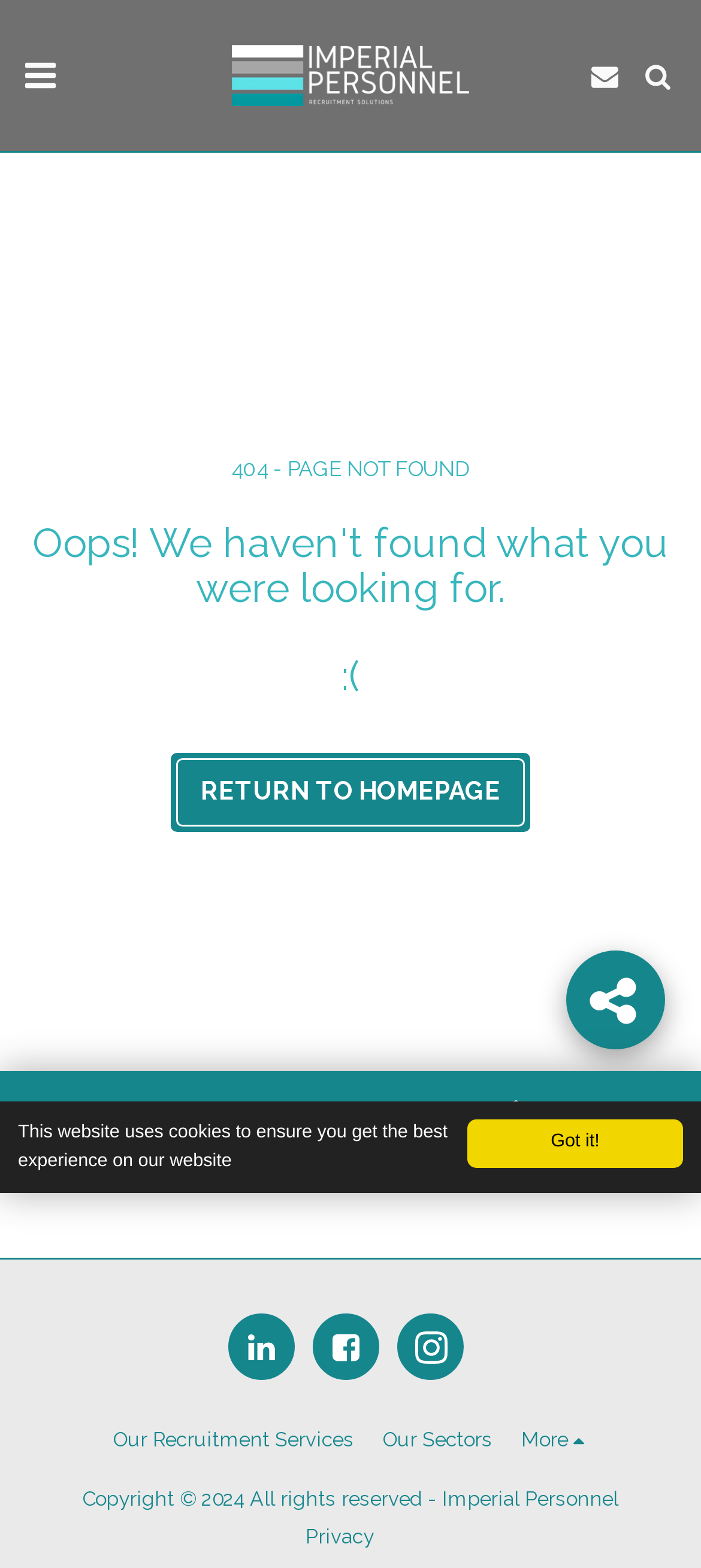Determine the bounding box coordinates for the area that needs to be clicked to fulfill this task: "Click the RETURN TO HOMEPAGE link". The coordinates must be given as four float numbers between 0 and 1, i.e., [left, top, right, bottom].

[0.244, 0.48, 0.756, 0.53]